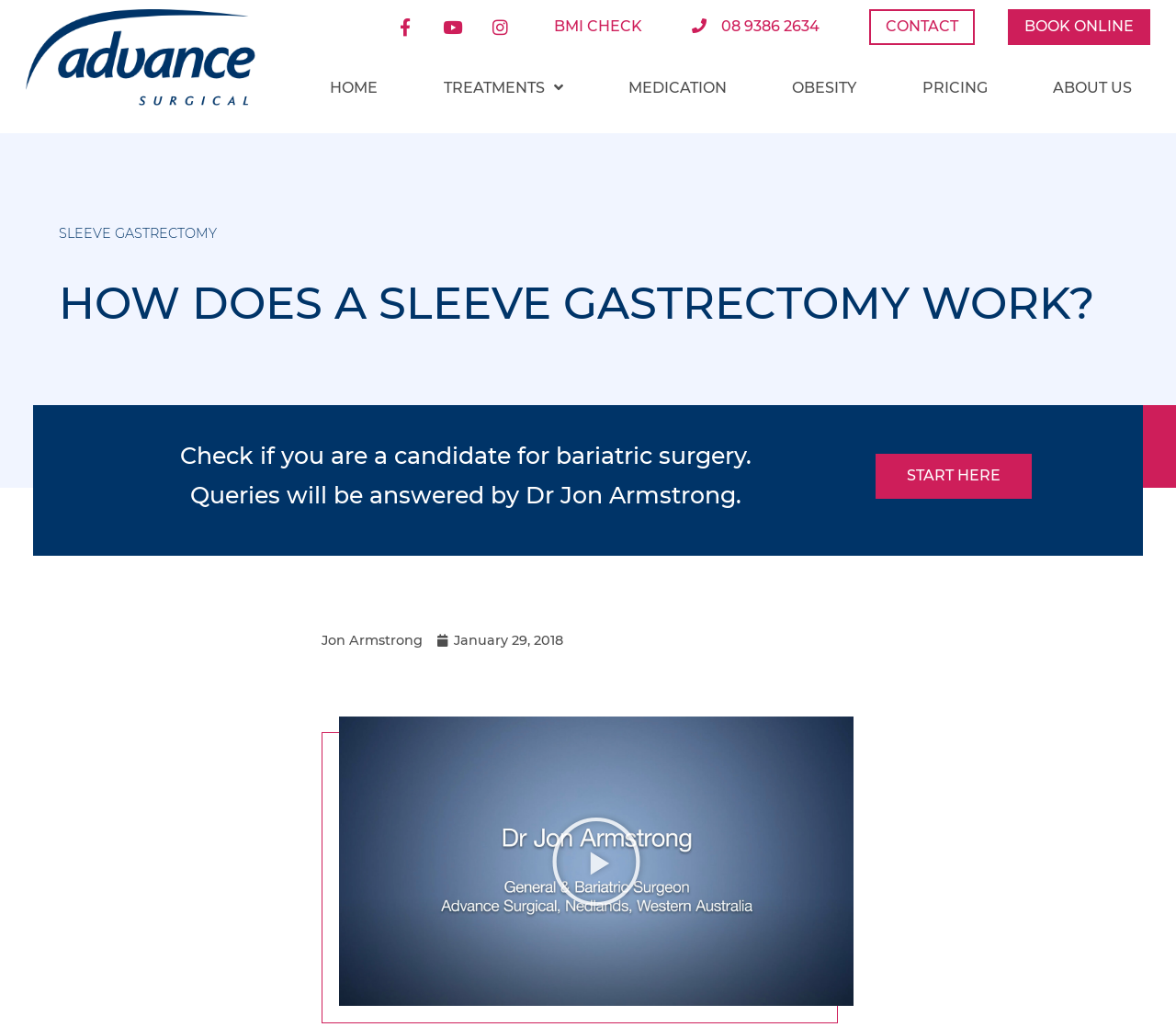Using the details from the image, please elaborate on the following question: What is the purpose of the 'BMI CHECK' link?

The 'BMI CHECK' link is likely used to check the user's Body Mass Index (BMI) which is relevant to the obesity surgery and weight loss surgery services offered by Advance Surgical.